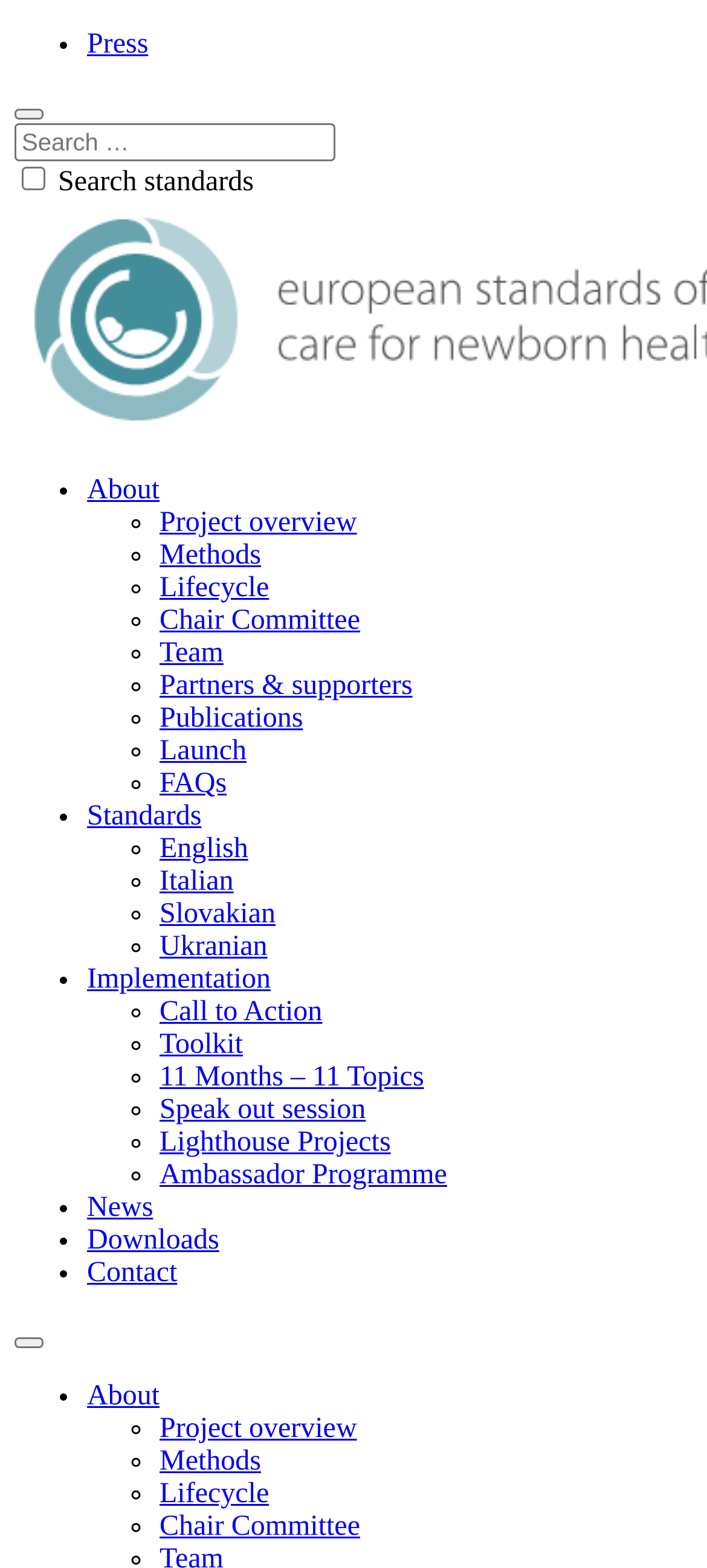Please provide a brief answer to the following inquiry using a single word or phrase:
What is the 'Lighthouse Projects' link about?

Ambassador Programme